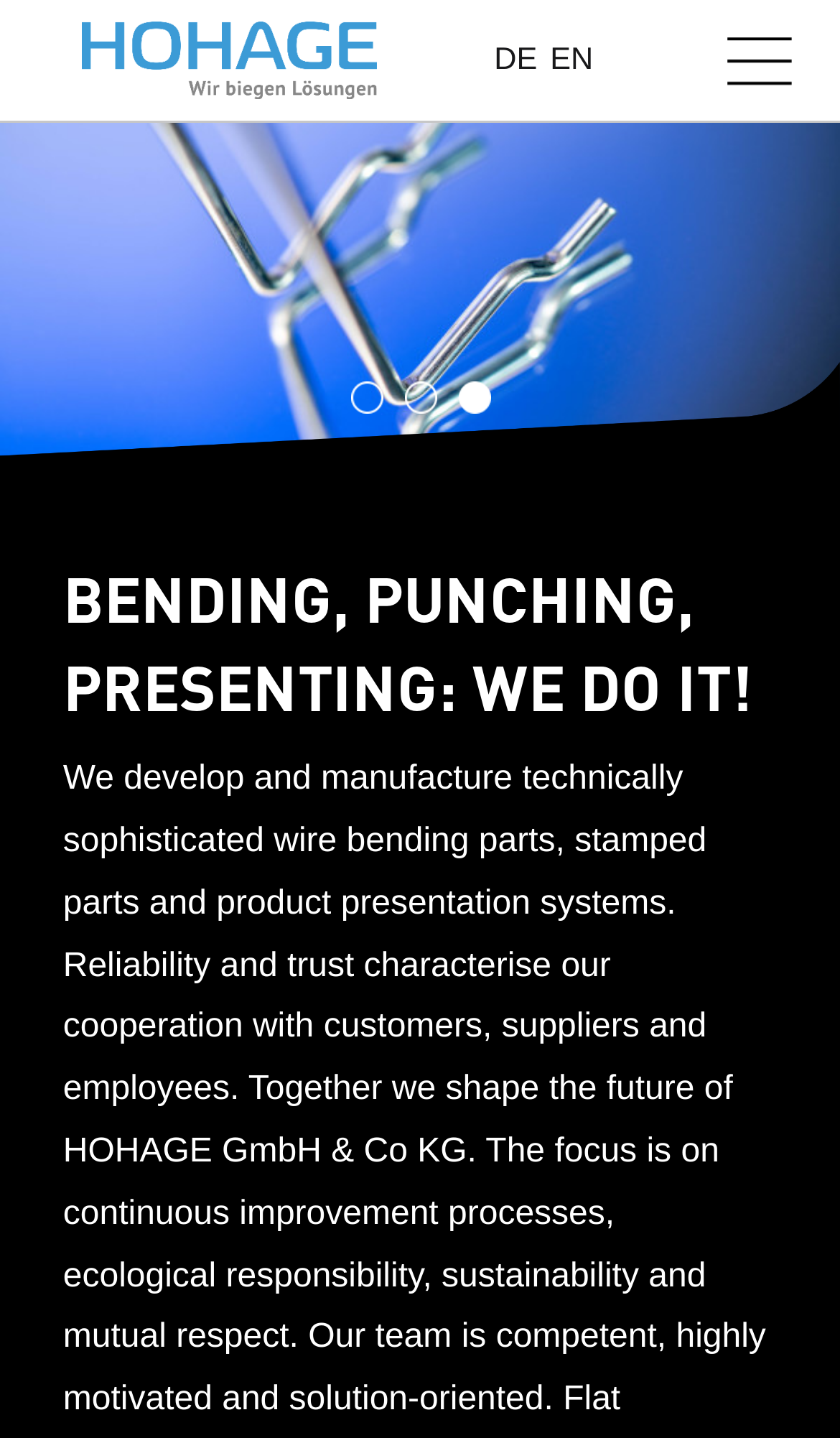Using the description: "DE", determine the UI element's bounding box coordinates. Ensure the coordinates are in the format of four float numbers between 0 and 1, i.e., [left, top, right, bottom].

[0.588, 0.03, 0.64, 0.054]